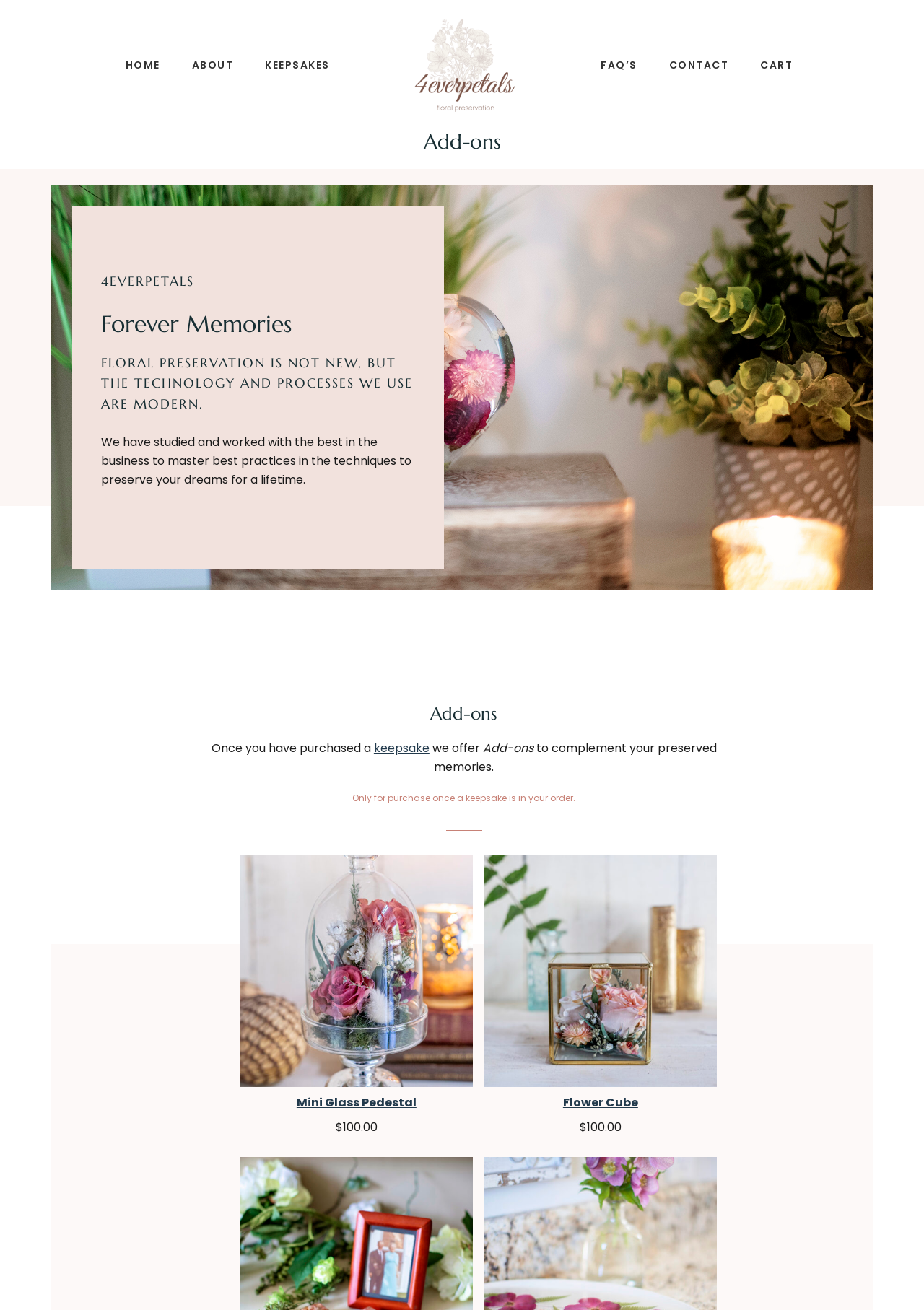Please find the bounding box coordinates of the section that needs to be clicked to achieve this instruction: "go to home page".

[0.12, 0.041, 0.189, 0.058]